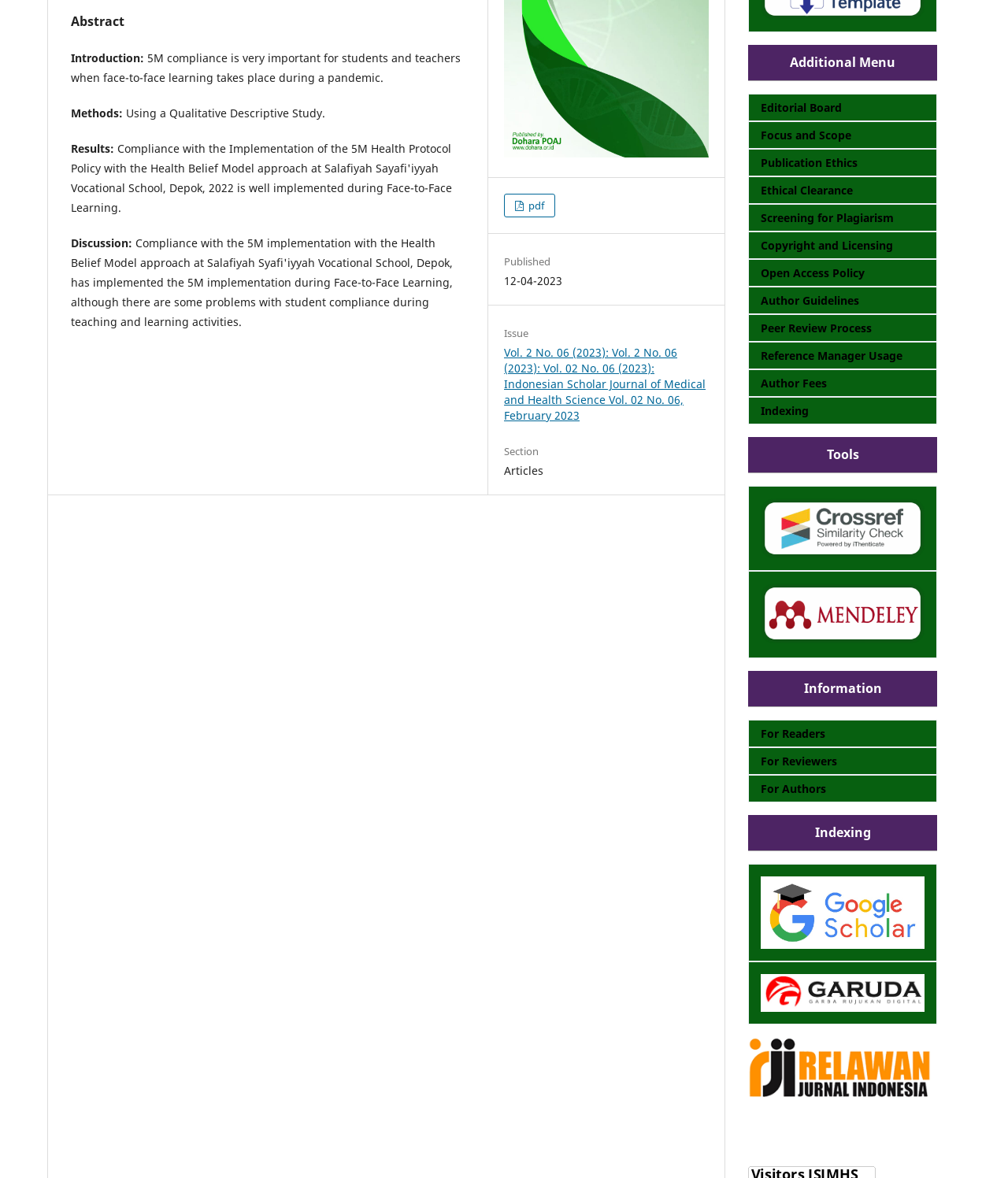Determine the bounding box coordinates for the UI element with the following description: "Peer Review Process". The coordinates should be four float numbers between 0 and 1, represented as [left, top, right, bottom].

[0.755, 0.272, 0.865, 0.284]